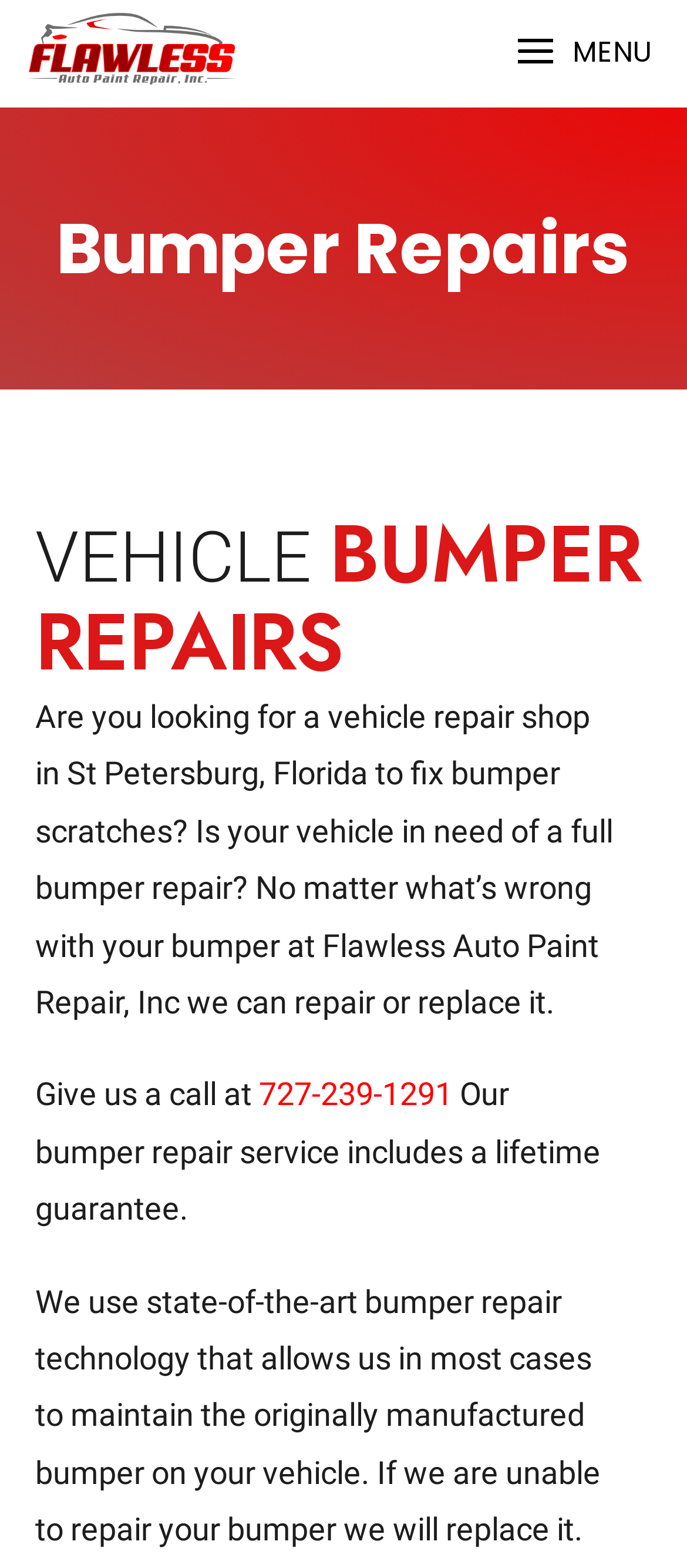What is the purpose of the webpage?
Using the details shown in the screenshot, provide a comprehensive answer to the question.

I inferred this by reading the various text elements on the webpage, which all seem to be related to bumper repair services. The webpage appears to be promoting a company that provides bumper repair services.